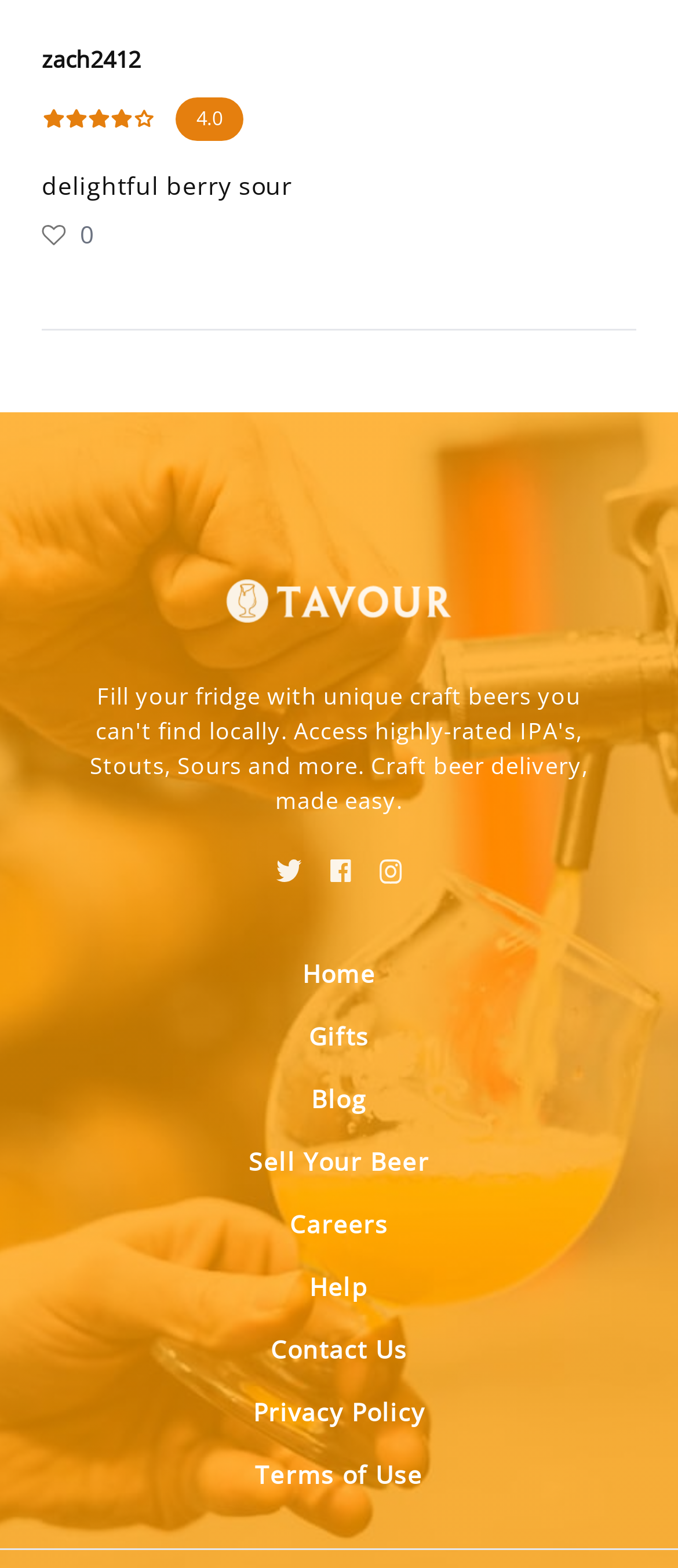Can you specify the bounding box coordinates for the region that should be clicked to fulfill this instruction: "go to the Home page".

[0.426, 0.601, 0.574, 0.641]